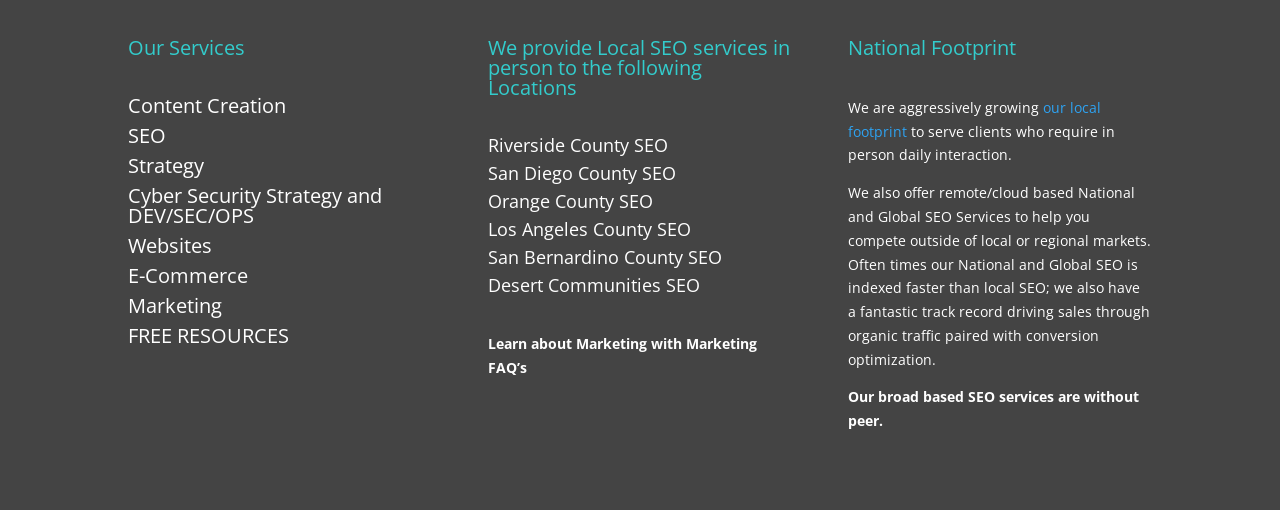Please identify the bounding box coordinates of the element I should click to complete this instruction: 'View the article about Hoosiers winning the Old Oaken Bucket'. The coordinates should be given as four float numbers between 0 and 1, like this: [left, top, right, bottom].

None